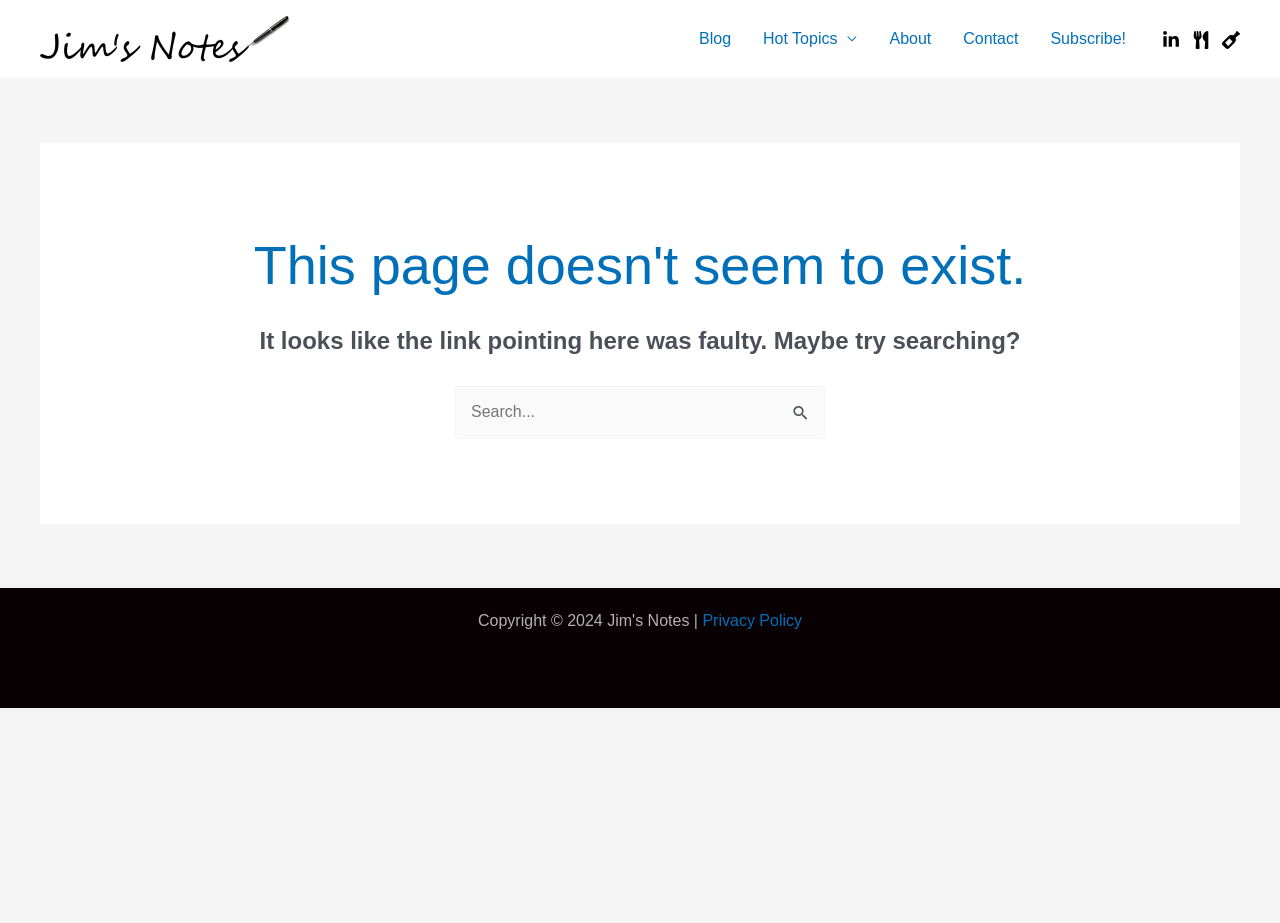Explain the webpage's design and content in an elaborate manner.

The webpage is titled "Page not found – Jim's Notes". At the top left, there is a link to "Jim's Notes" accompanied by an image with the same name. Below this, there is a navigation menu labeled "Site Navigation: Primary Menu" that contains five links: "Blog", "Hot Topics", "About", "Contact", and "Subscribe!". These links are aligned horizontally and take up most of the top section of the page.

On the top right, there are three social media links: "Linkedin", "The", and "Cellars", each accompanied by an image. Below the navigation menu, there is a header that displays the message "This page doesn't seem to exist." in a prominent font. 

Underneath this header, there is a paragraph of text that explains the error, stating "It looks like the link pointing here was faulty. Maybe try searching?" Below this text, there is a search bar with a label "Search for:" and a button labeled "Search". 

At the bottom of the page, there is a footer section that contains a link to the "Privacy Policy".